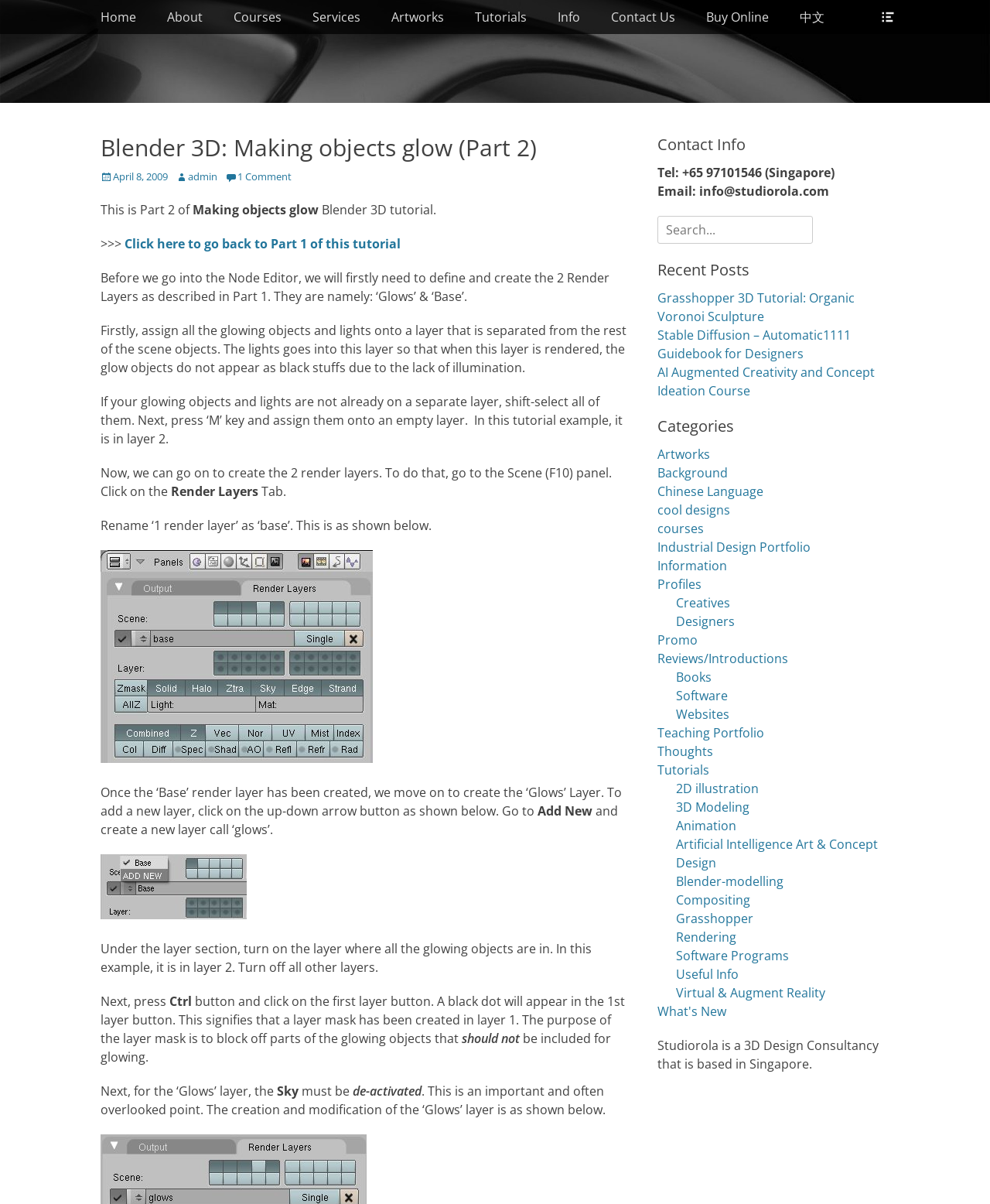Can you specify the bounding box coordinates for the region that should be clicked to fulfill this instruction: "Contact the studio via email".

[0.664, 0.152, 0.838, 0.166]